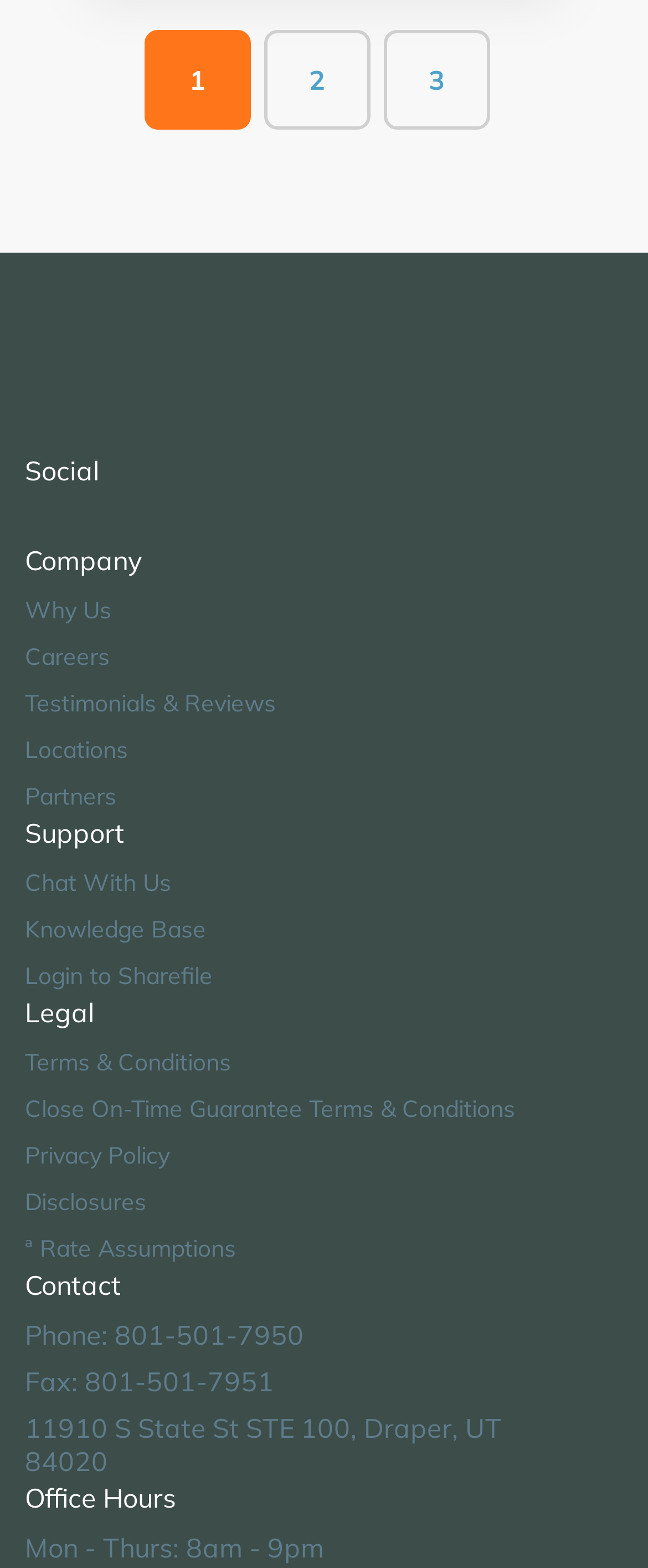Please respond in a single word or phrase: 
What is the name of the company?

City Creek Mortgage